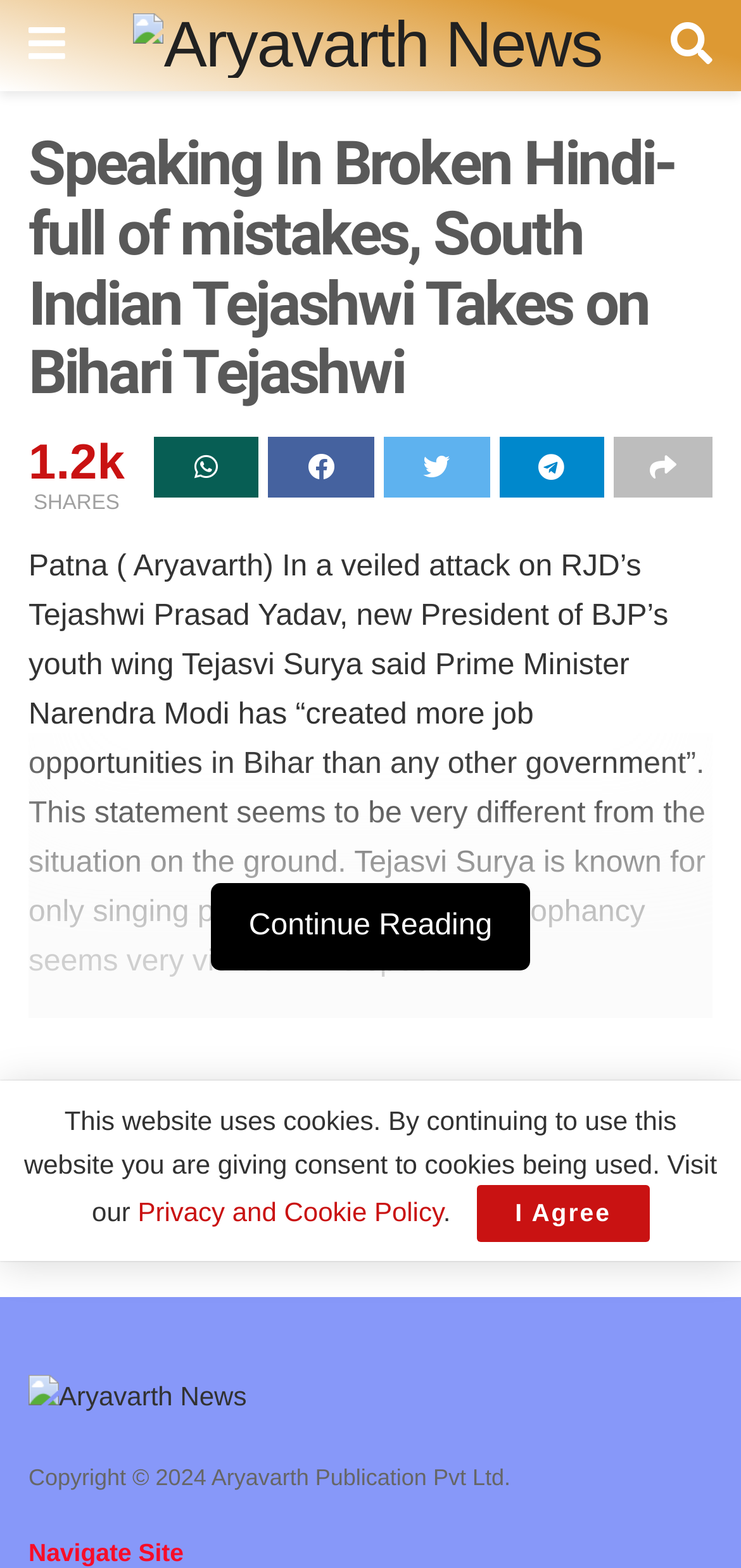Give a concise answer of one word or phrase to the question: 
Who is the new President of BJP's youth wing?

Tejasvi Surya